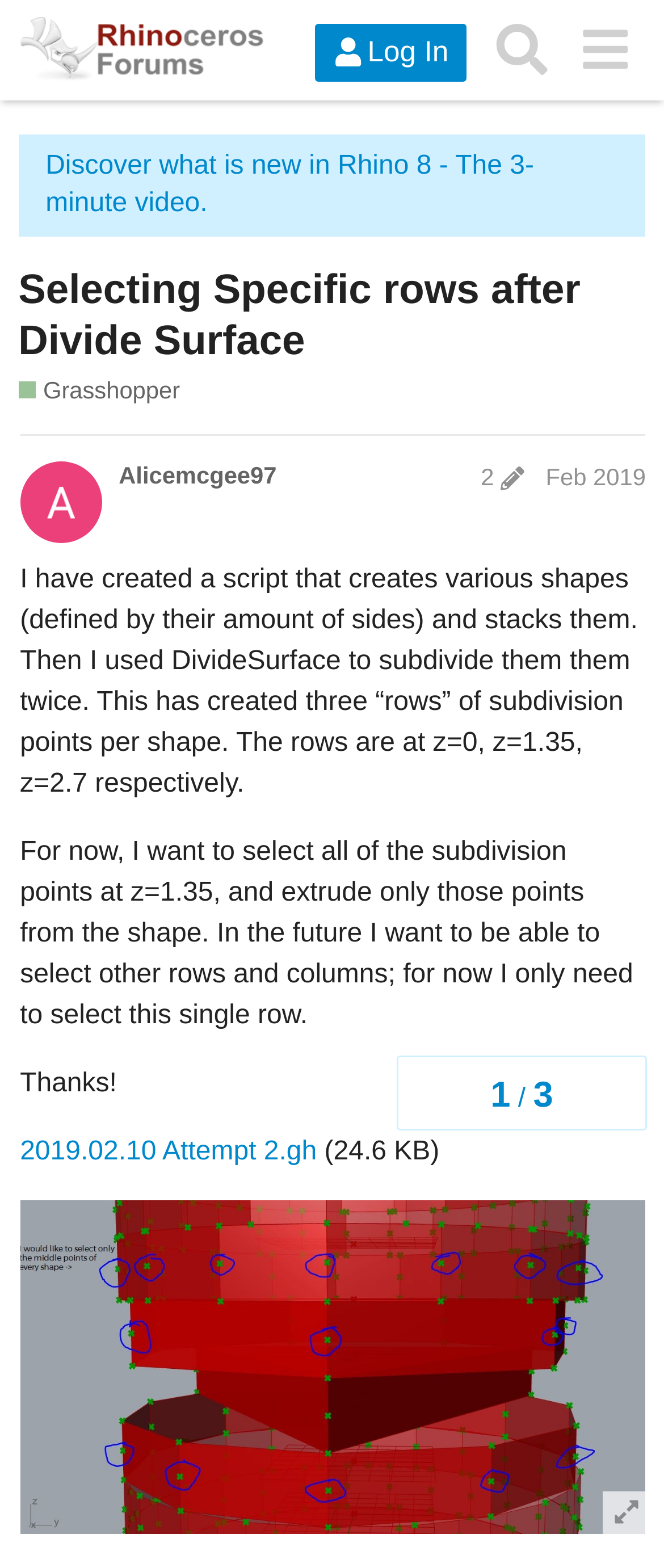Find the bounding box coordinates for the HTML element specified by: "​".

[0.848, 0.005, 0.973, 0.058]